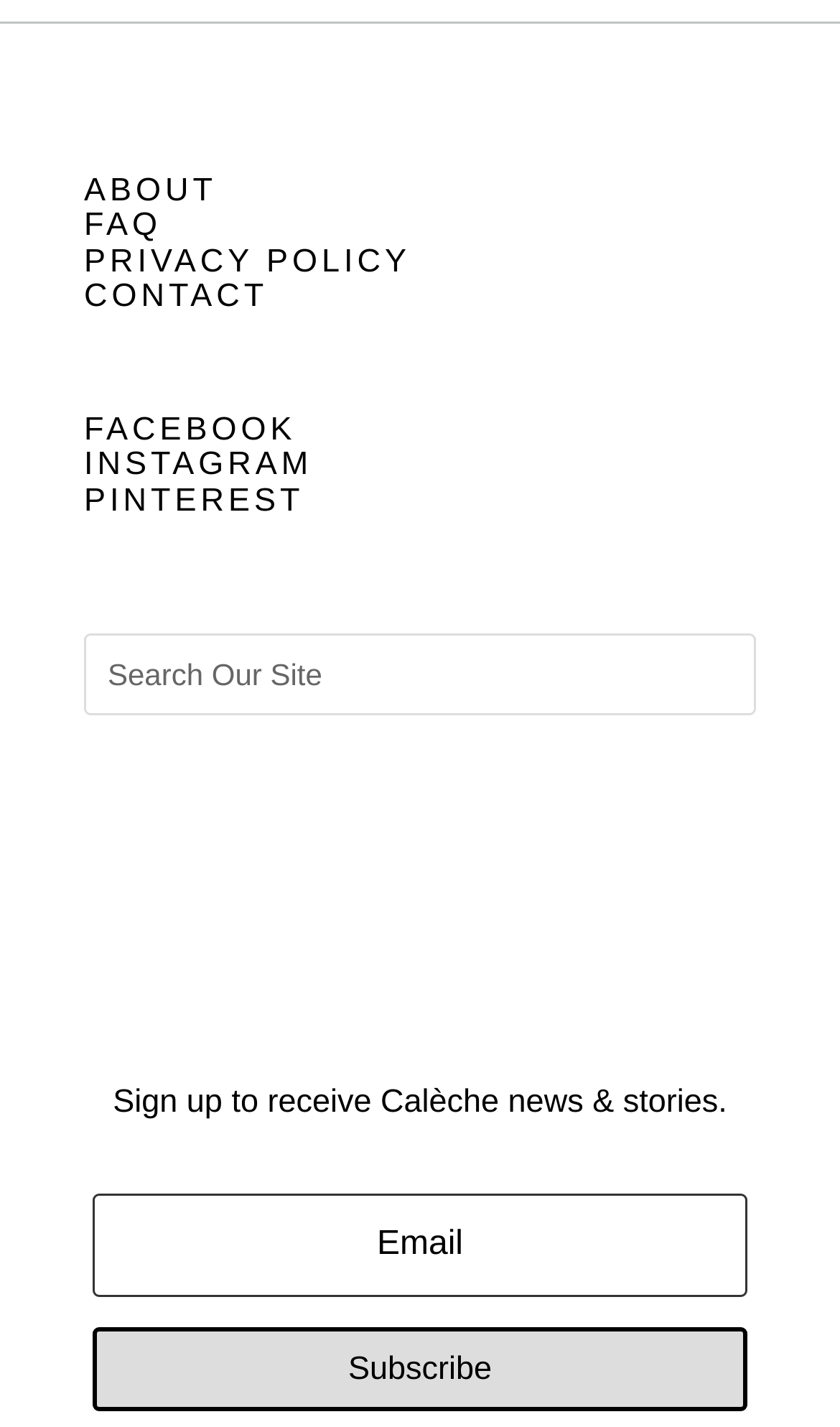How many navigation links are available?
Answer the question in a detailed and comprehensive manner.

I counted the number of navigation links available on the webpage, which are ABOUT, FAQ, PRIVACY POLICY, and CONTACT, and found that there are 4 navigation links.